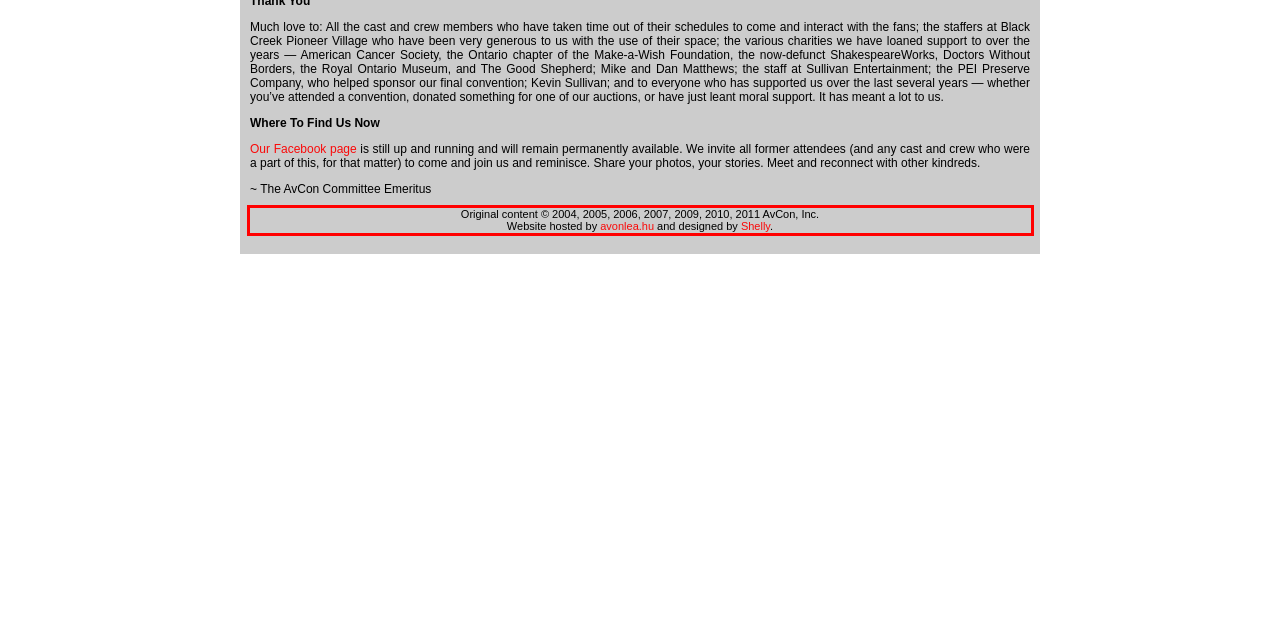Analyze the screenshot of the webpage and extract the text from the UI element that is inside the red bounding box.

Original content © 2004, 2005, 2006, 2007, 2009, 2010, 2011 AvCon, Inc. Website hosted by avonlea.hu and designed by Shelly.